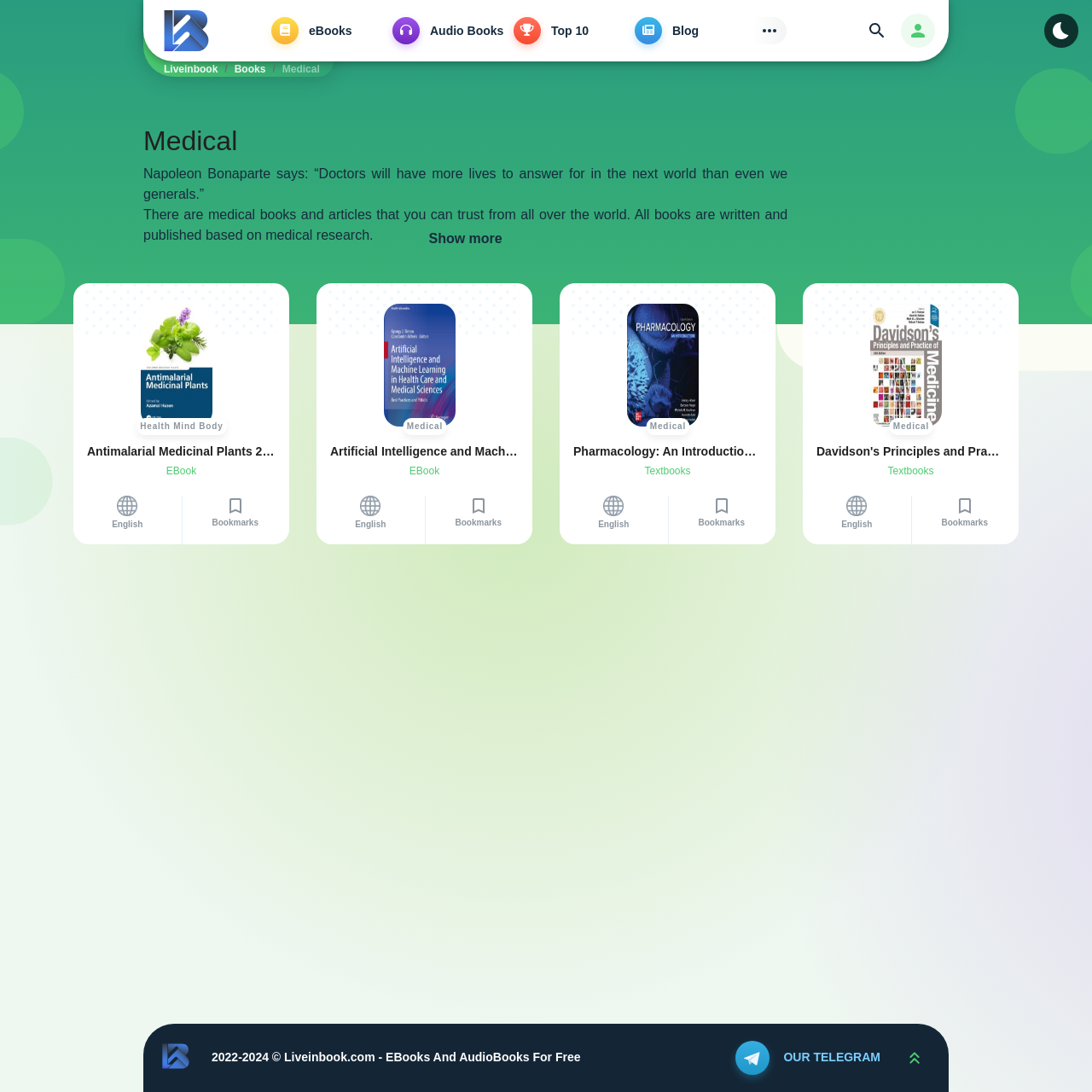What is the website's logo?
Use the screenshot to answer the question with a single word or phrase.

LiveinBook